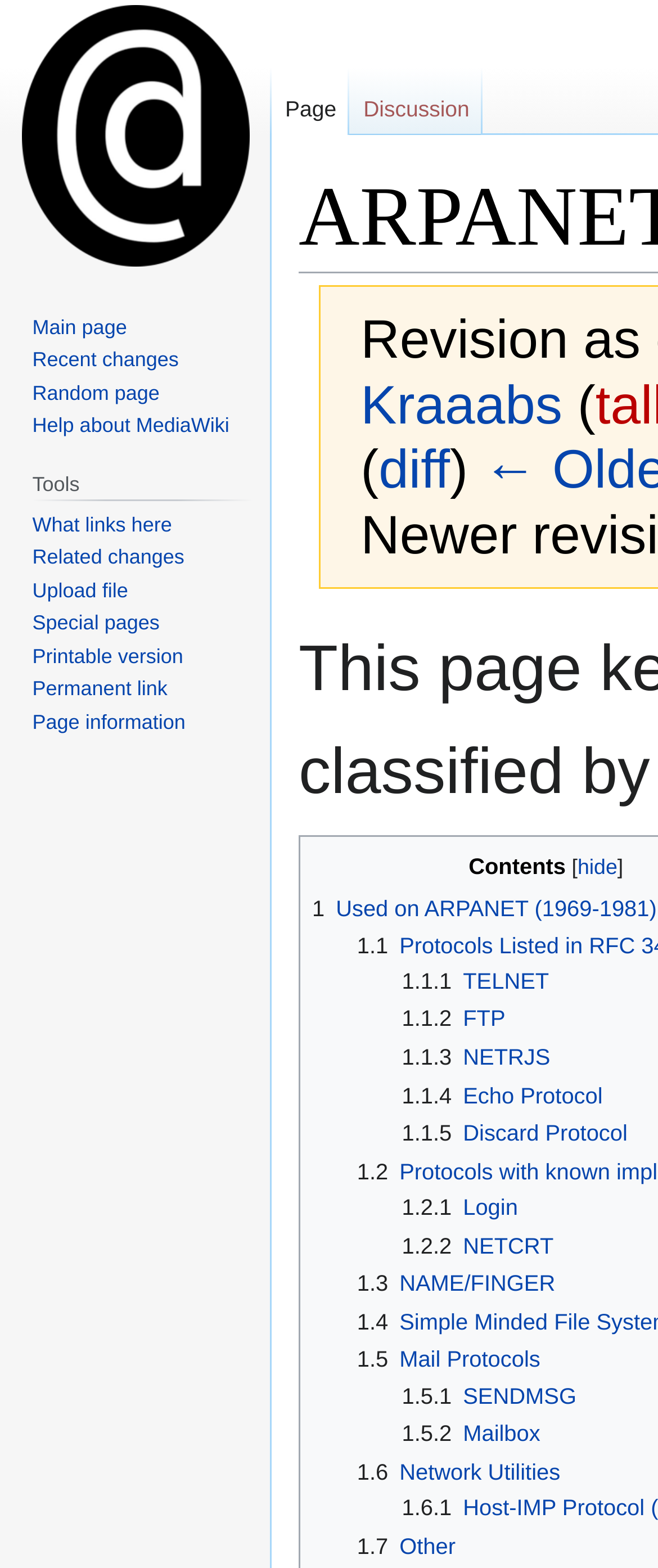What is the name of the community wiki? Using the information from the screenshot, answer with a single word or phrase.

DisNCord